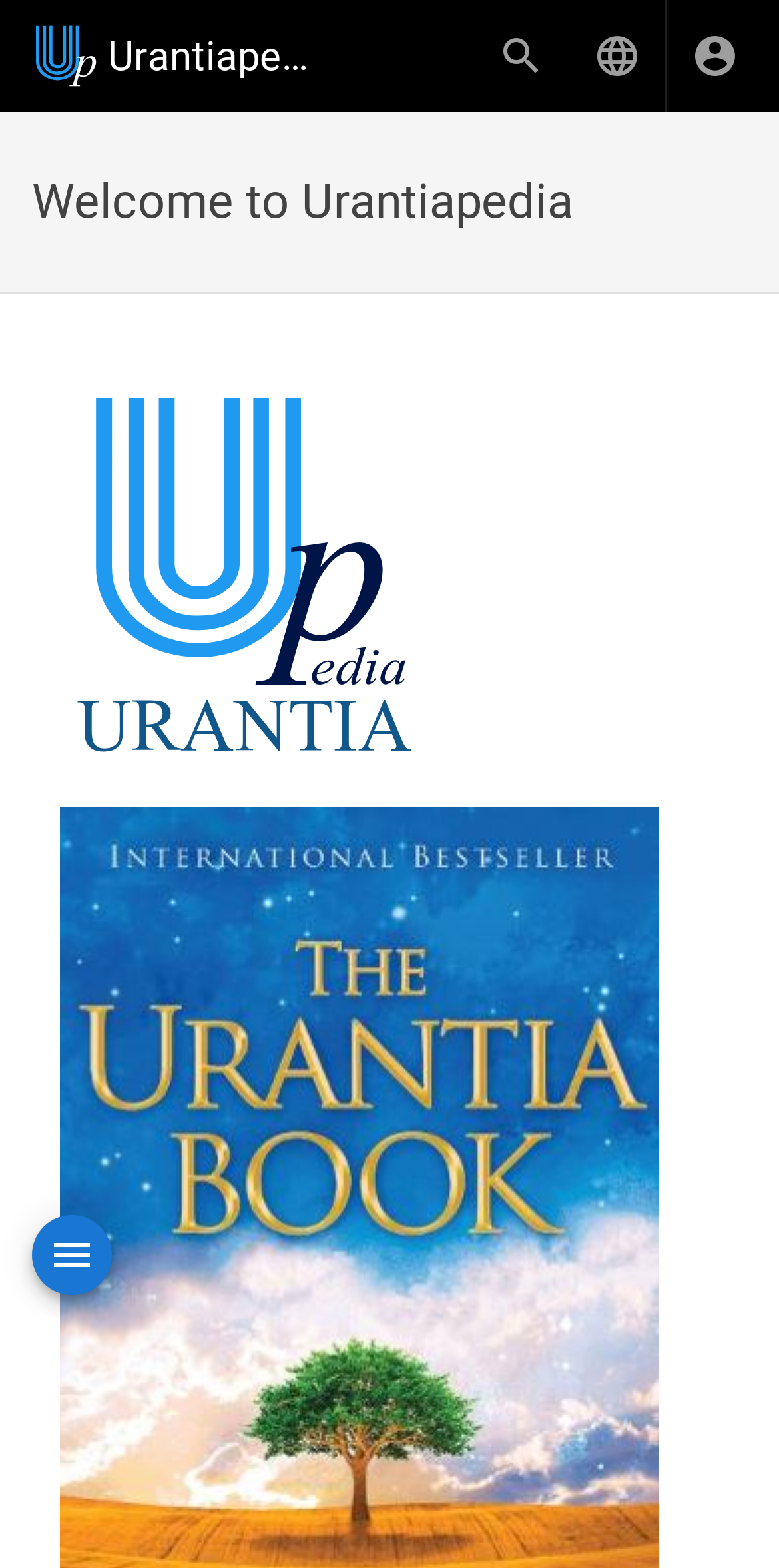Respond to the following question with a brief word or phrase:
How many images are inside the figure?

1